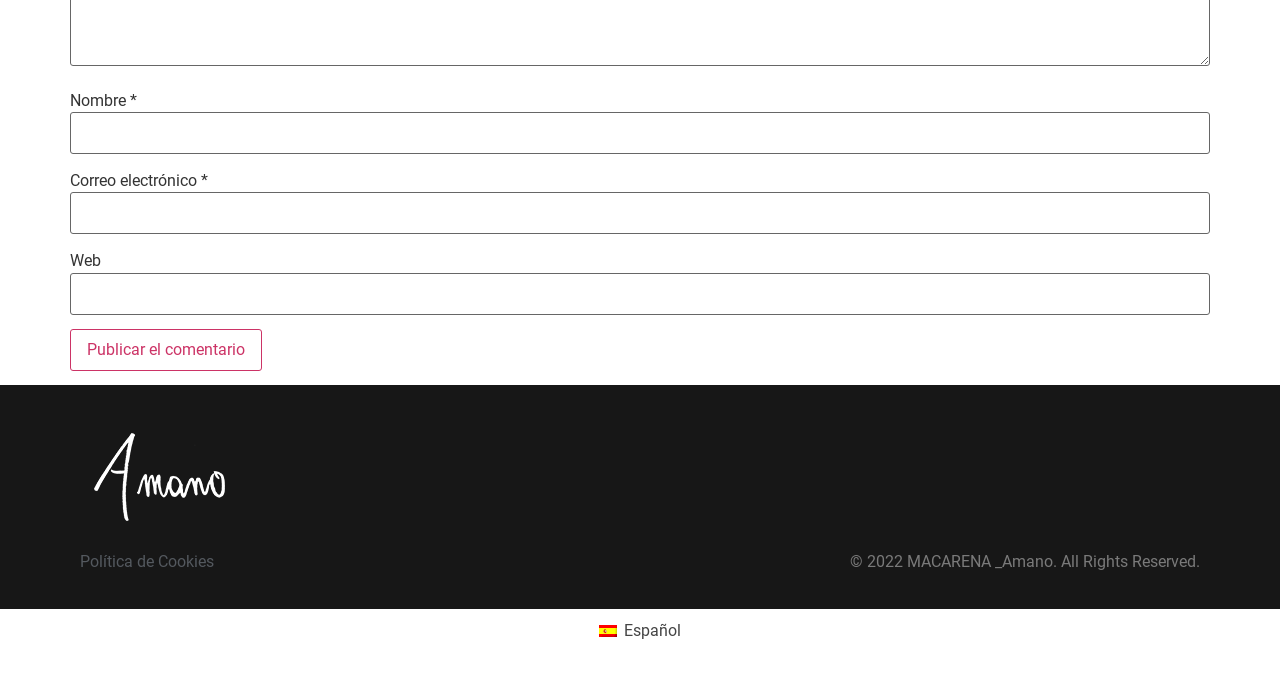Identify the bounding box coordinates for the element you need to click to achieve the following task: "Switch to Spanish". The coordinates must be four float values ranging from 0 to 1, formatted as [left, top, right, bottom].

[0.46, 0.903, 0.54, 0.944]